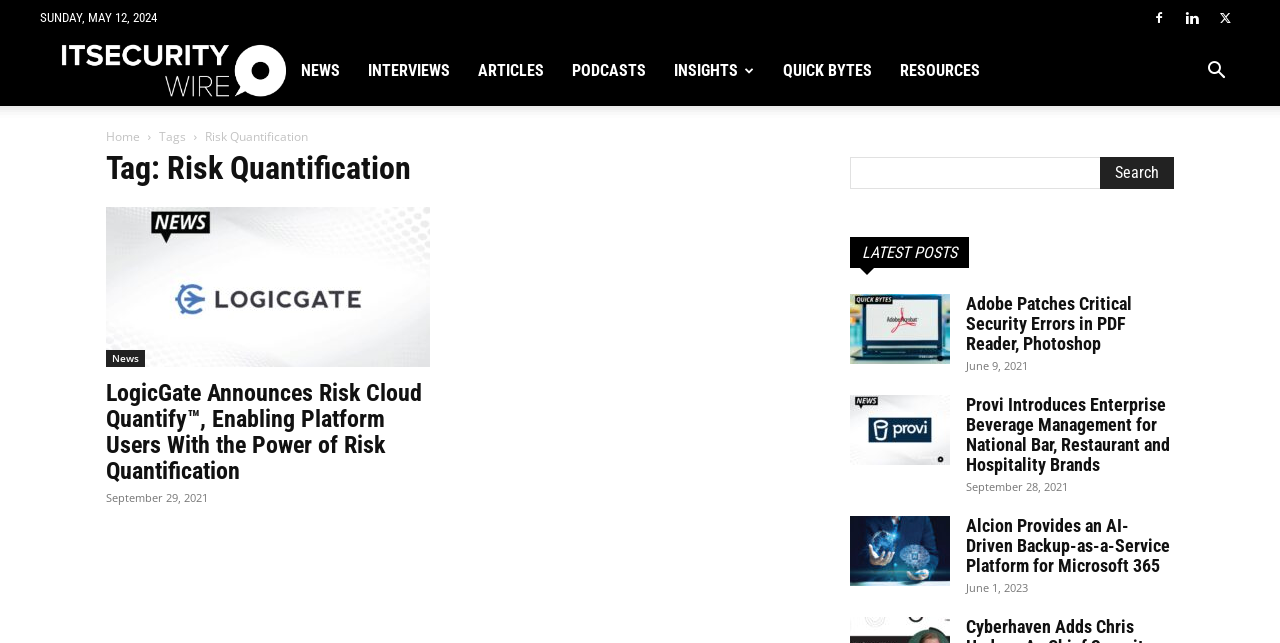Provide the bounding box coordinates for the area that should be clicked to complete the instruction: "go to home page".

None